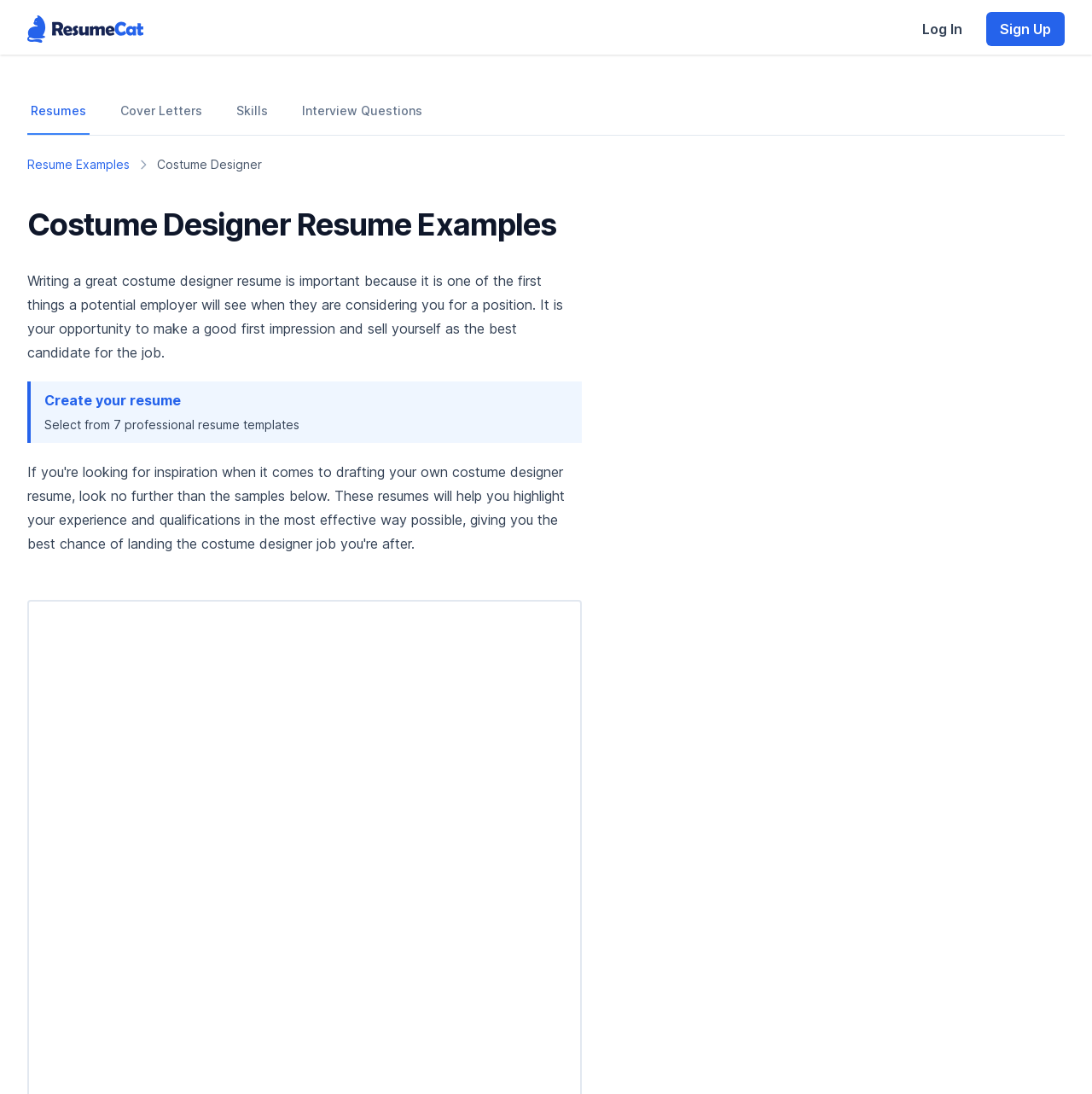Generate a comprehensive description of the webpage content.

The webpage is a resource for creating a convincing Costume Designer resume. At the top left, there is a ResumeCat logo, and next to it, there are links to "Log In" and "Sign Up" at the top right. Below the logo, there is a navigation menu with links to "Resumes", "Cover Letters", "Skills", and "Interview Questions". 

Further down, there is a breadcrumbs navigation menu with links to "Resume Examples" and a static text "Costume Designer". The main heading "Costume Designer Resume Examples" is centered at the top of the page. 

Below the heading, there is a paragraph of text that explains the importance of a great costume designer resume, followed by a link to "Create your resume". The text continues to describe the benefits of using the provided resume templates, which are highlighted below. 

The webpage also features seven professional resume templates for costume designers, with a brief description of how they can help highlight experience and qualifications. Overall, the webpage provides a comprehensive resource for creating a convincing Costume Designer resume.